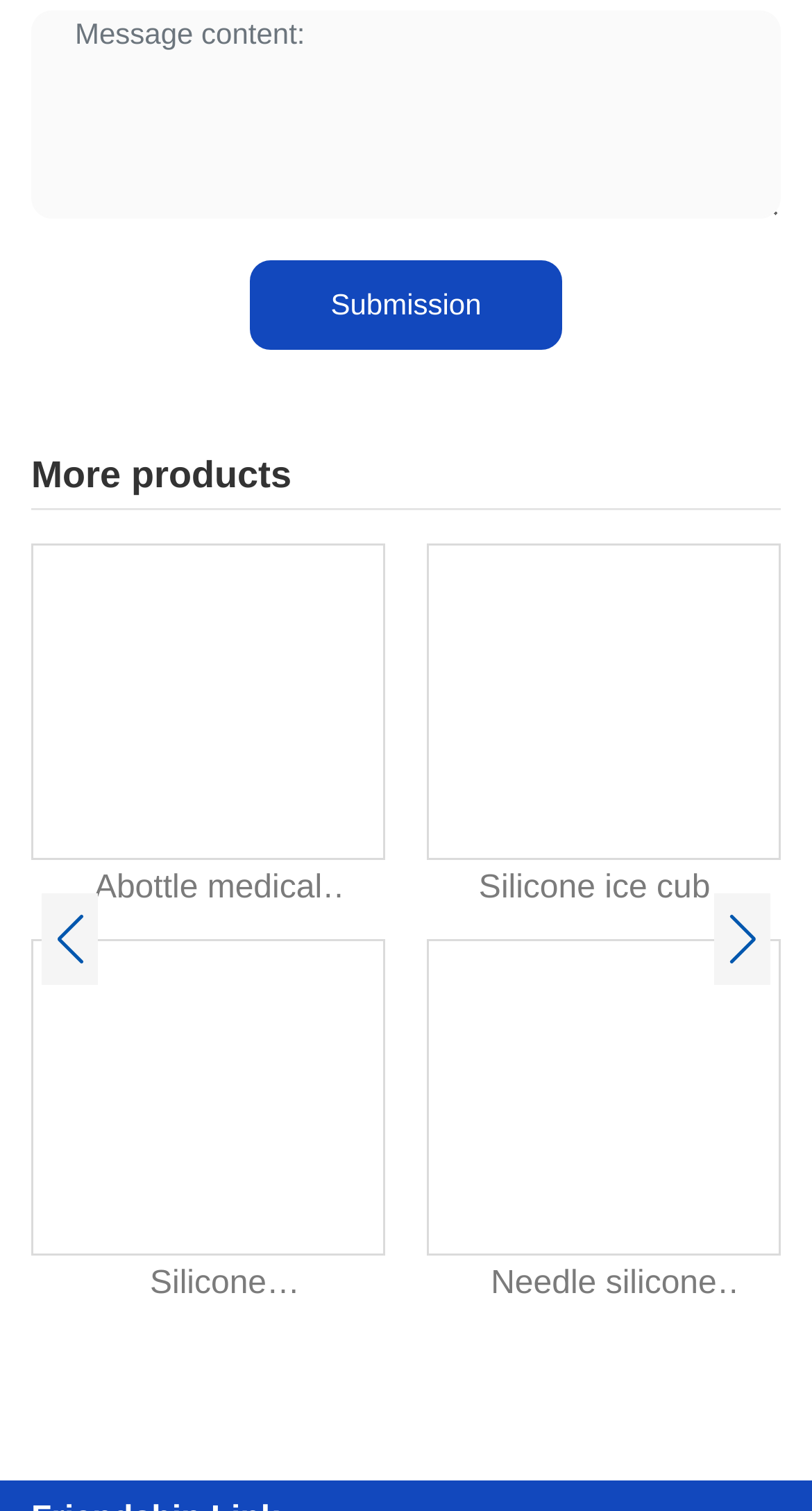Please determine the bounding box coordinates, formatted as (top-left x, top-left y, bottom-right x, bottom-right y), with all values as floating point numbers between 0 and 1. Identify the bounding box of the region described as: name="e_textarea-88" placeholder="Message content:"

[0.038, 0.007, 0.962, 0.145]